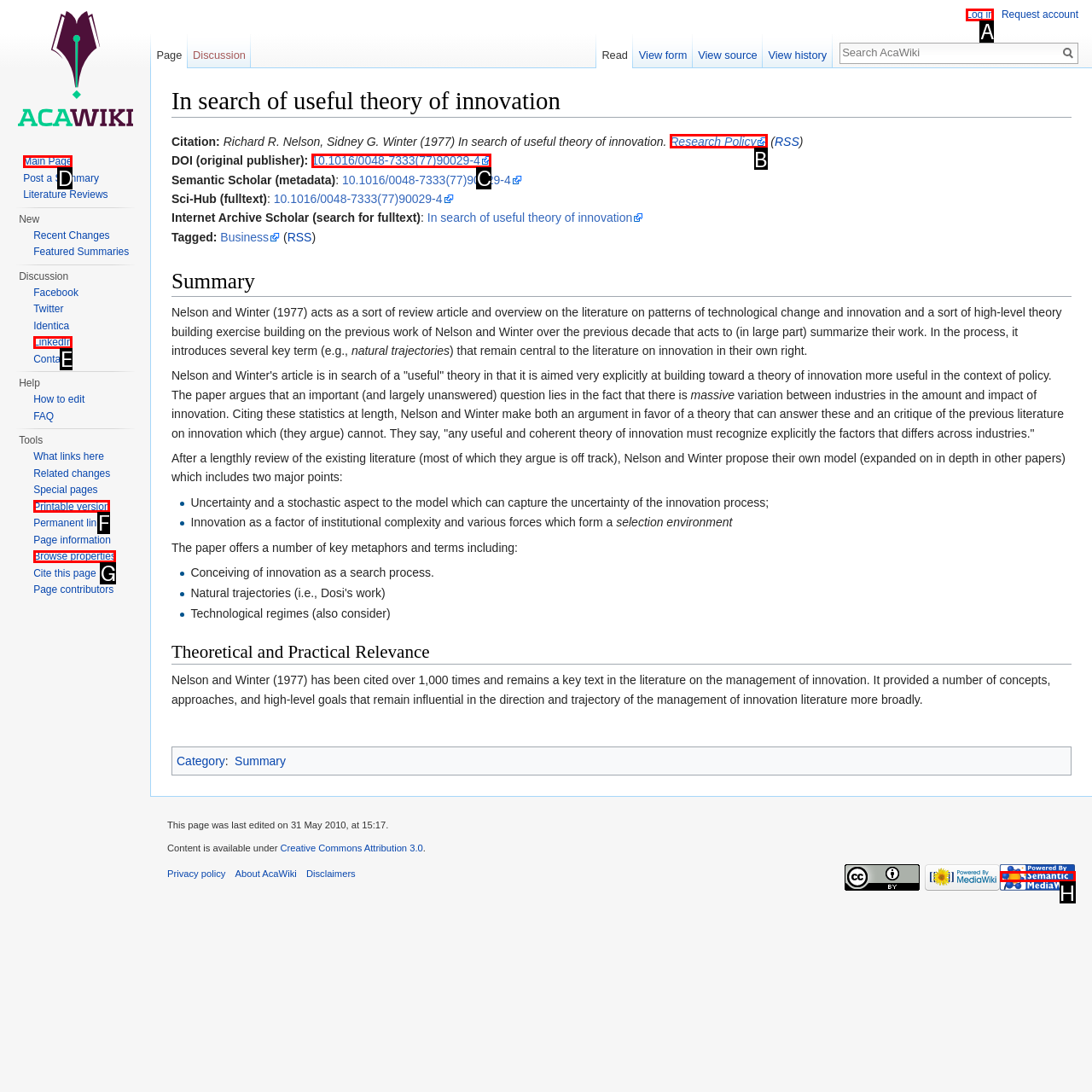Point out the HTML element that matches the following description: 10.1016/0048-7333(77)90029-4
Answer with the letter from the provided choices.

C